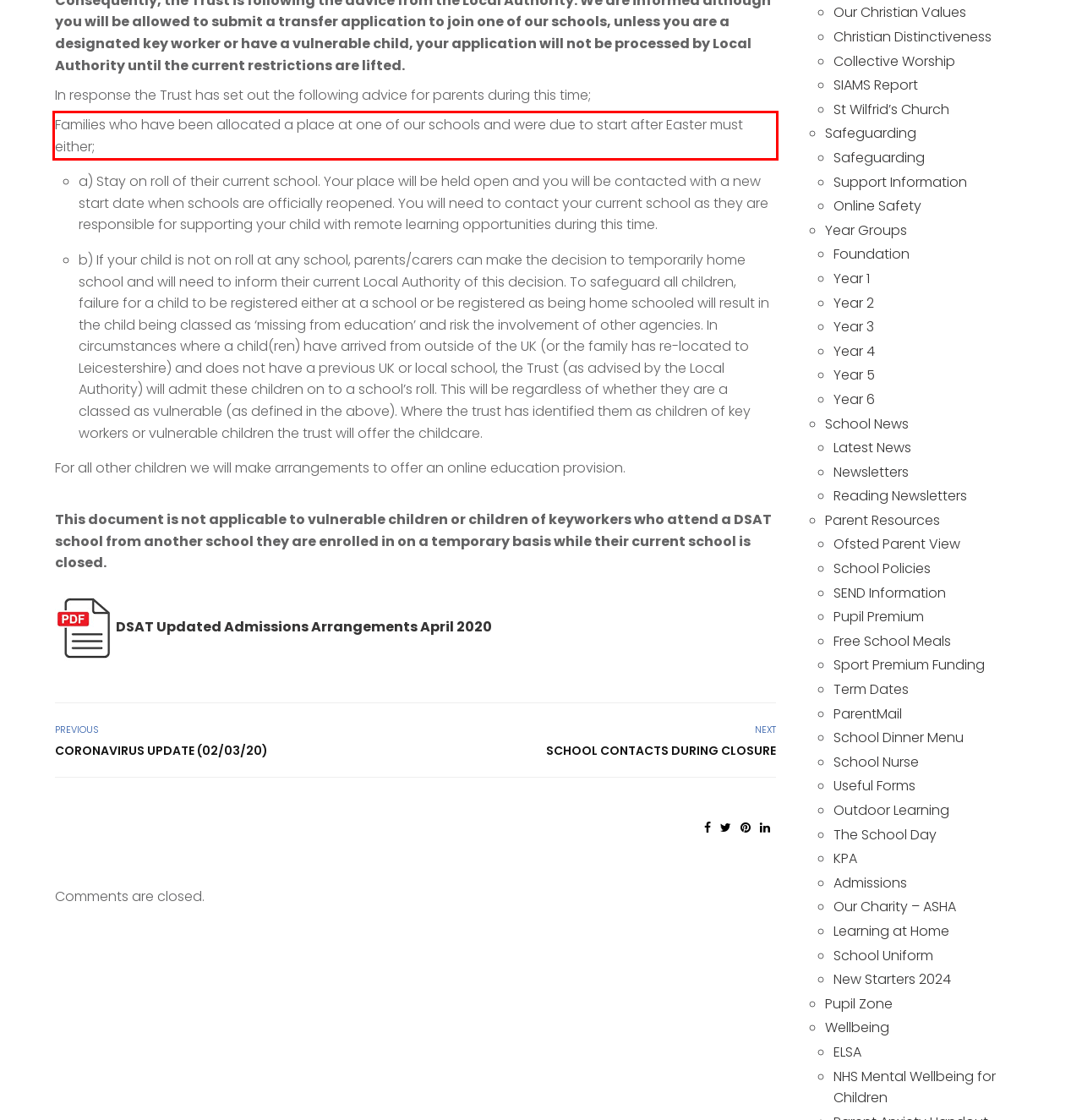Perform OCR on the text inside the red-bordered box in the provided screenshot and output the content.

Families who have been allocated a place at one of our schools and were due to start after Easter must either;